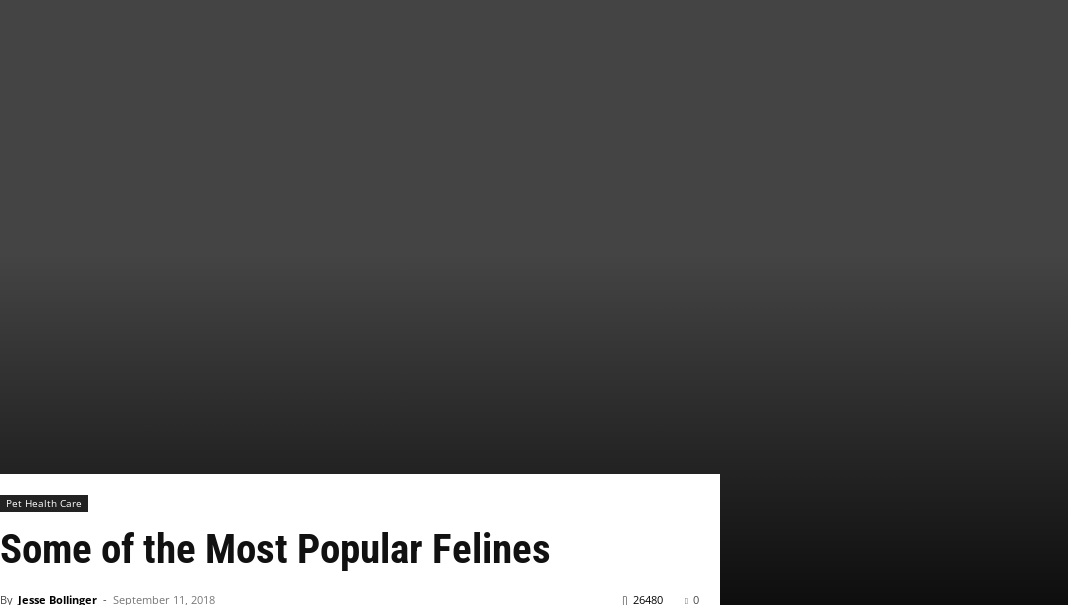Provide an in-depth description of all elements within the image.

The image features the title and introductory text of an article titled "Some of the Most Popular Felines," authored by Jesse Bollinger and dated September 11, 2018. The header reflects a theme centered around famous cats, which could be associated with their admiration throughout history and their significant presence on social media platforms today. The background is composed of a gradient shifting from dark to lighter shades, effectively emphasizing the white text in the foreground. Below the title, various navigation links related to pet health care and other sections of the website are presented, reinforcing the article's context within pet care information. This visual arrangement invites readers to explore both the article and relevant resources.